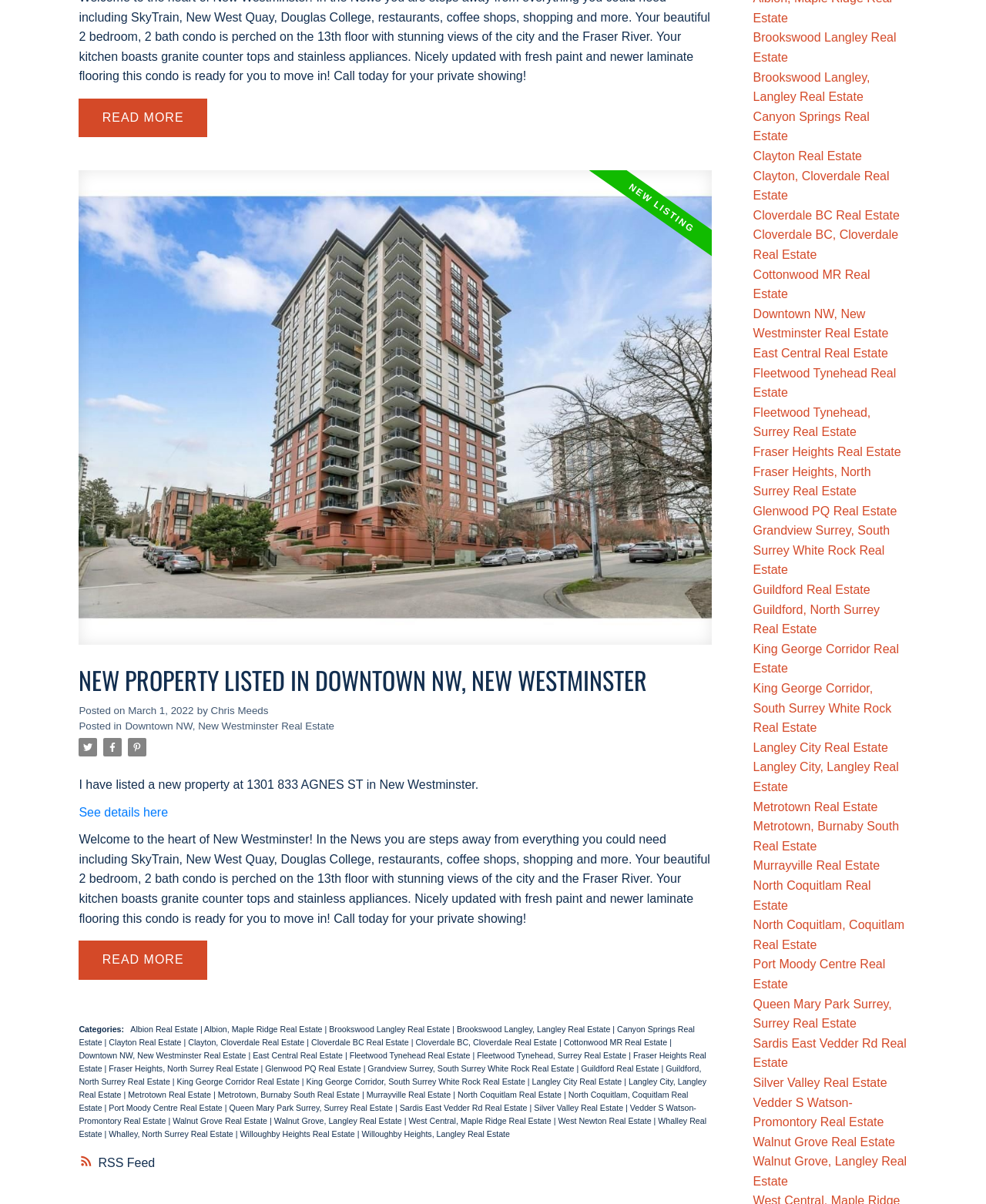What is the location of the newly listed property?
Examine the image and provide an in-depth answer to the question.

Based on the webpage, I found the heading 'NEW PROPERTY LISTED IN DOWNTOWN NW, NEW WESTMINSTER' which indicates the location of the newly listed property.